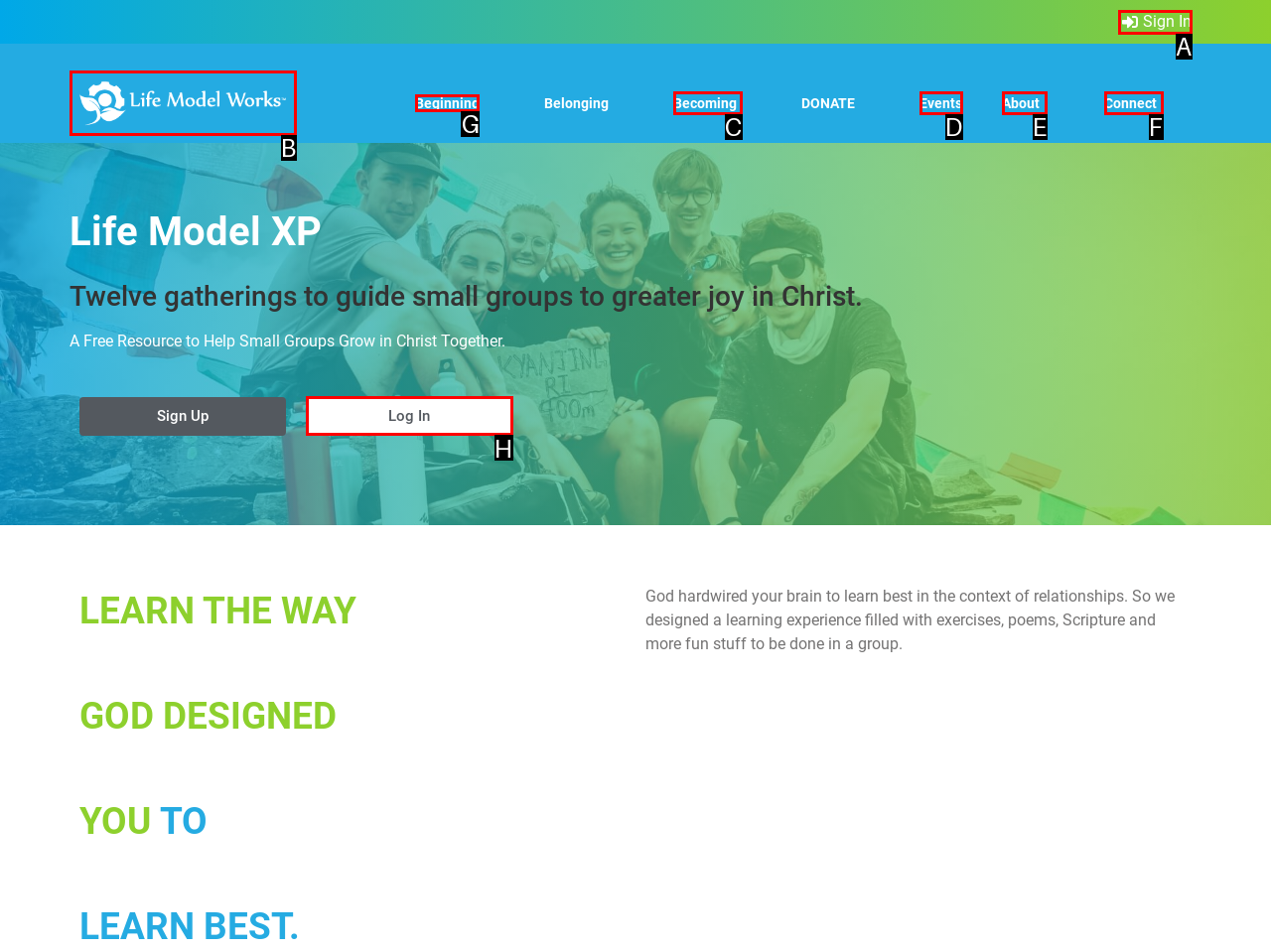Specify which HTML element I should click to complete this instruction: Learn about the beginning Answer with the letter of the relevant option.

G